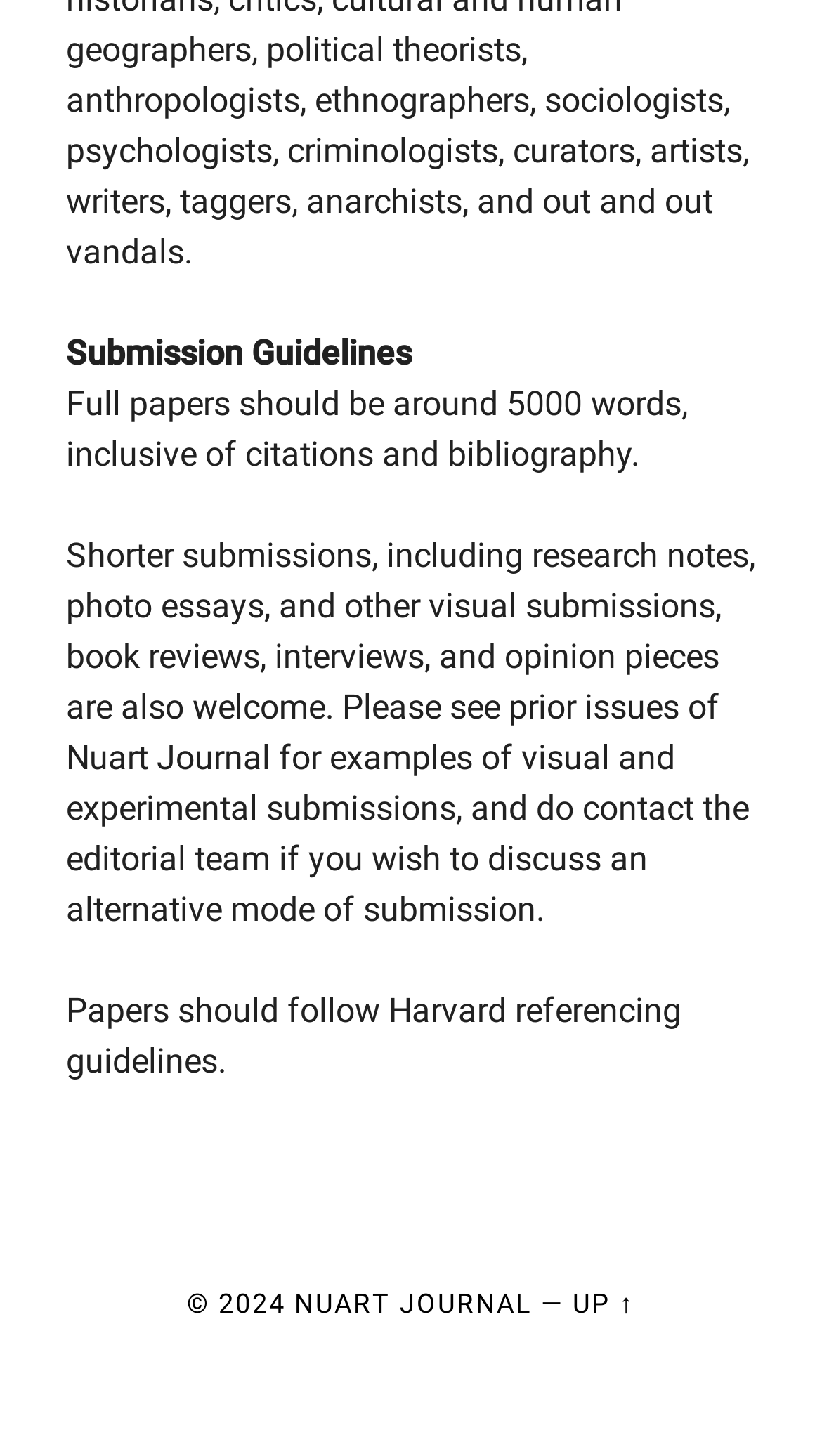Refer to the image and provide a thorough answer to this question:
What referencing guidelines should papers follow?

The submission guidelines specify that papers should follow Harvard referencing guidelines, as mentioned in the fifth StaticText element.